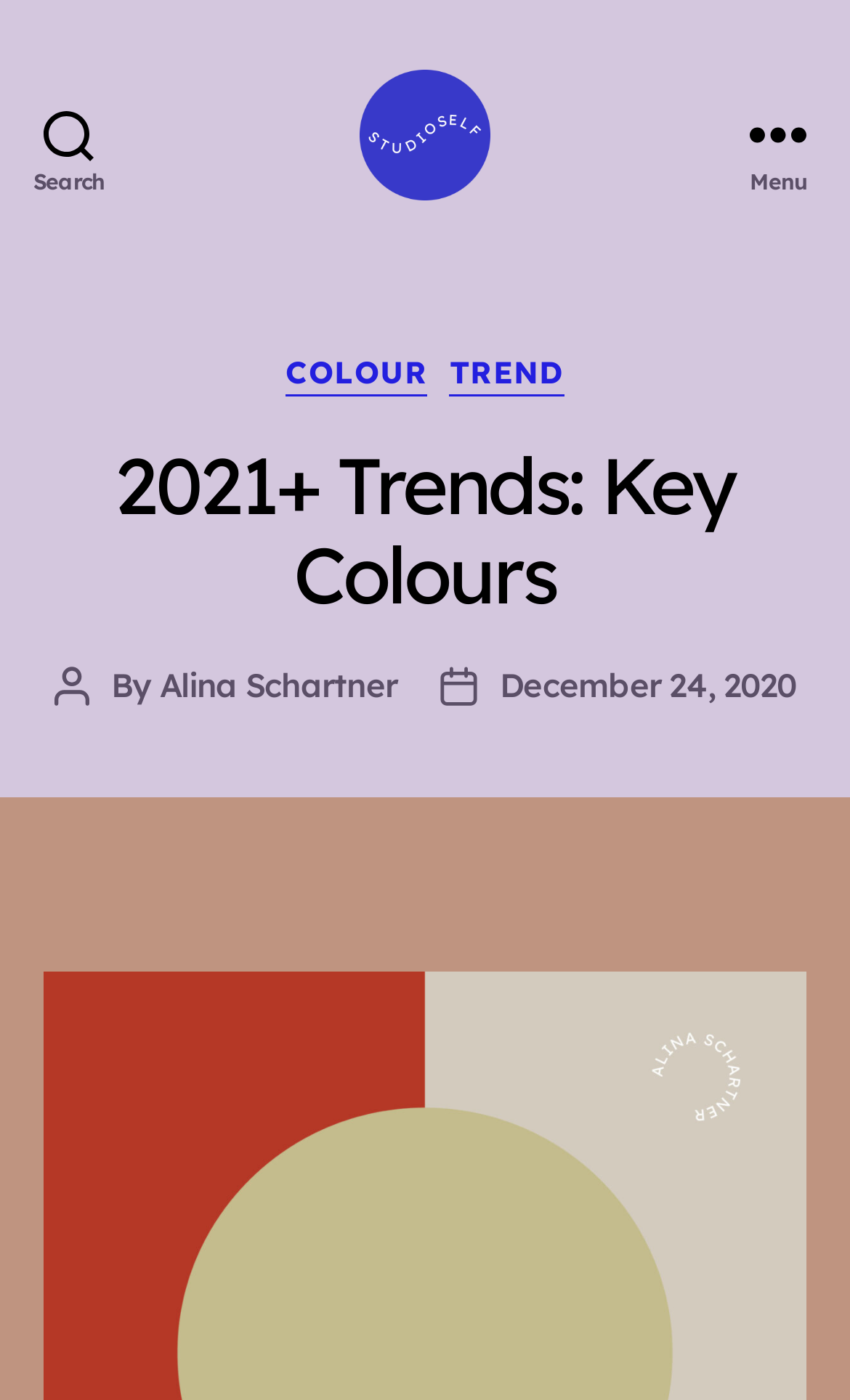Describe the webpage meticulously, covering all significant aspects.

The webpage is about 2021+ trends, specifically focusing on key colours, as indicated by the title "2021+ Trends: Key Colours – ALINA SCHARTNER". 

At the top left corner, there is a search button. Next to it, on the top center, is a link to "ALINA SCHARTNER" accompanied by an image with the same name. On the top right corner, there is a menu button.

Below the top section, there is a header section that spans the entire width of the page. Within this section, there are several elements. On the left side, there is a static text "Categories". Below it, there are two links, "COLOUR" and "TREND", placed side by side. 

On the right side of the header section, there is a heading "2021+ Trends: Key Colours" that takes up most of the width. Below it, there are three lines of text. The first line has a static text "Post author" on the left, followed by a "By" text, and then a link to "Alina Schartner". The second line has a static text "Post date" on the left, followed by a link to "December 24, 2020".